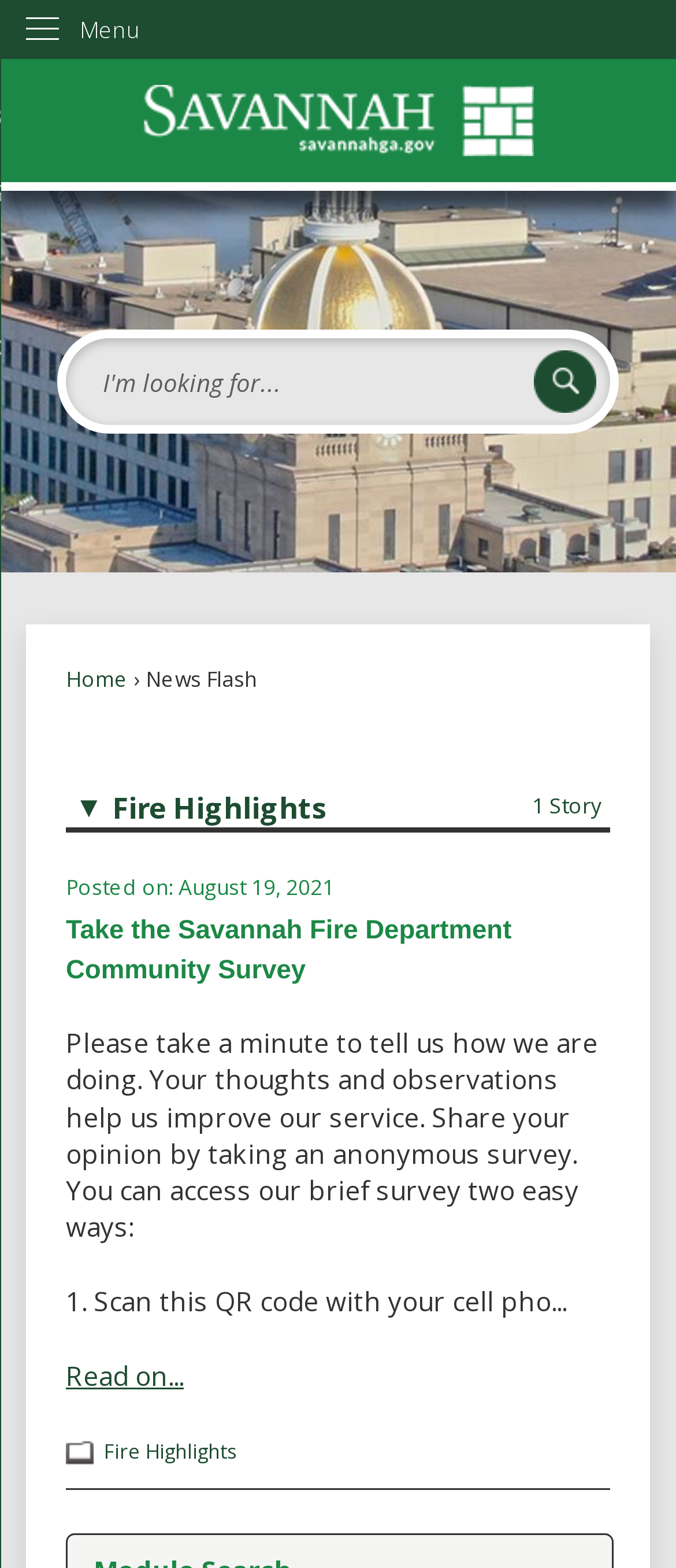What is the date of the post?
Kindly give a detailed and elaborate answer to the question.

I obtained this answer by reading the text 'Posted on: August 19, 2021' which explicitly states the date of the post.